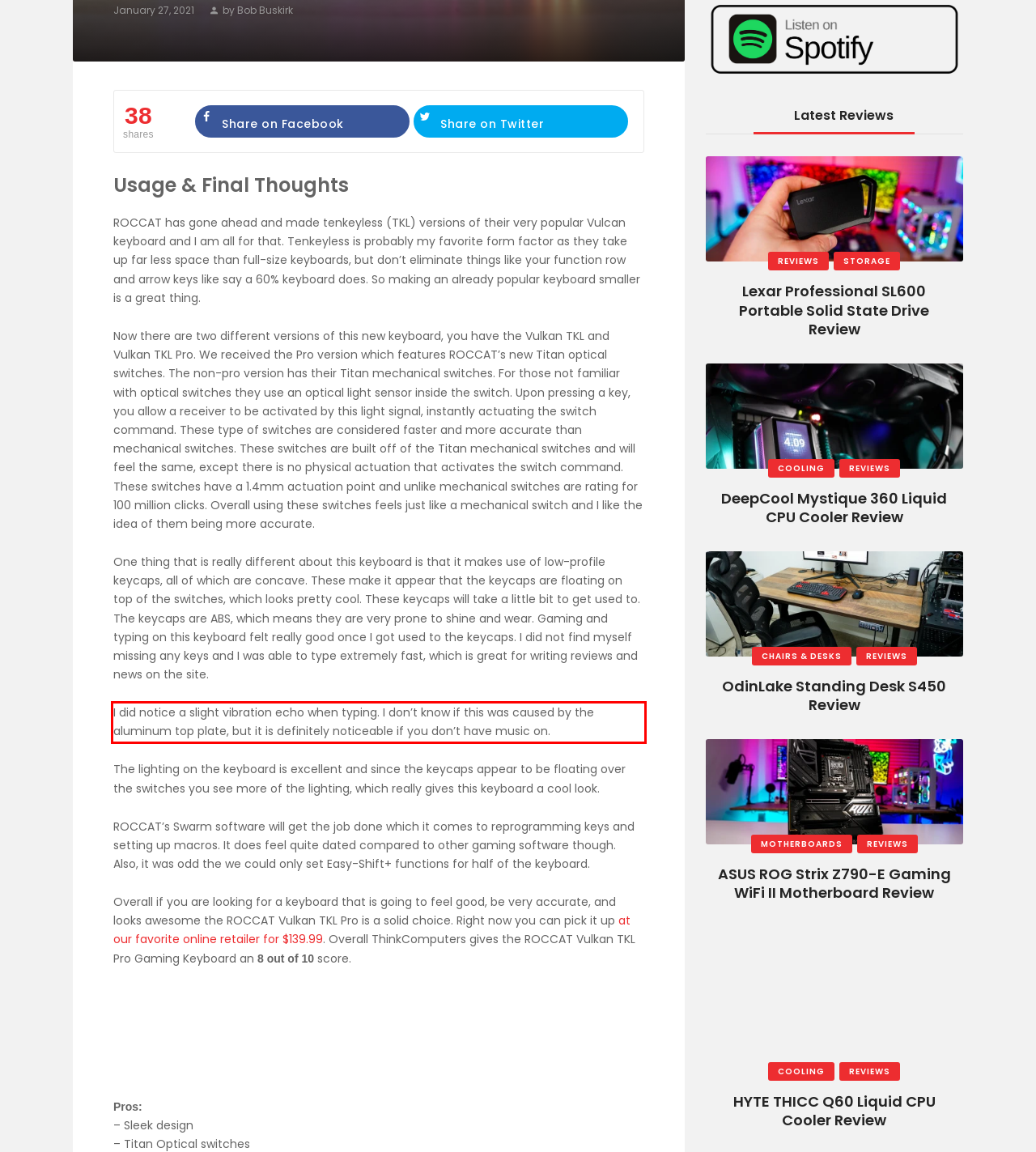You are provided with a screenshot of a webpage featuring a red rectangle bounding box. Extract the text content within this red bounding box using OCR.

I did notice a slight vibration echo when typing. I don’t know if this was caused by the aluminum top plate, but it is definitely noticeable if you don’t have music on.